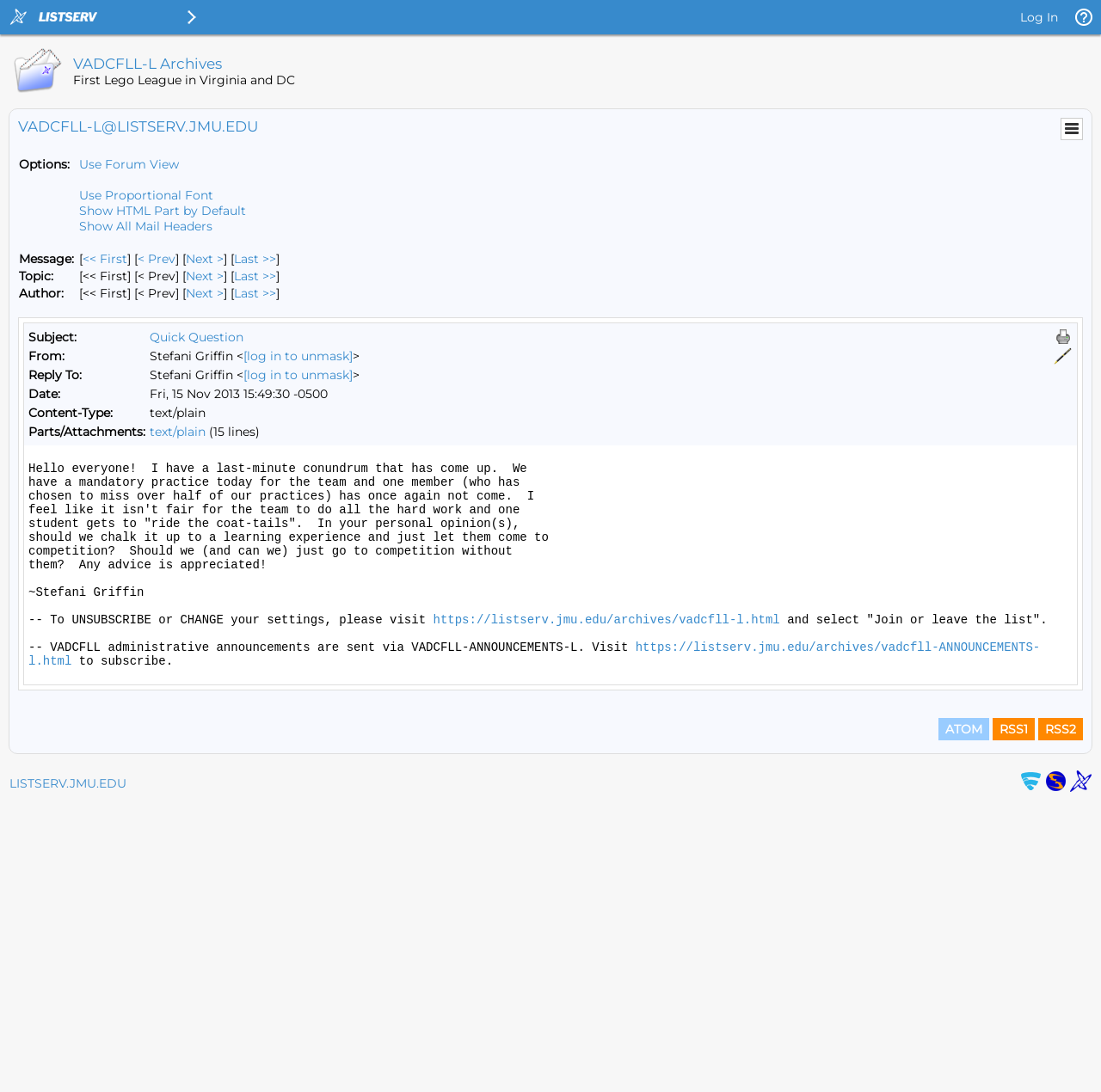What is the author's concern in the email?
Look at the image and respond with a single word or a short phrase.

A team member missing practices